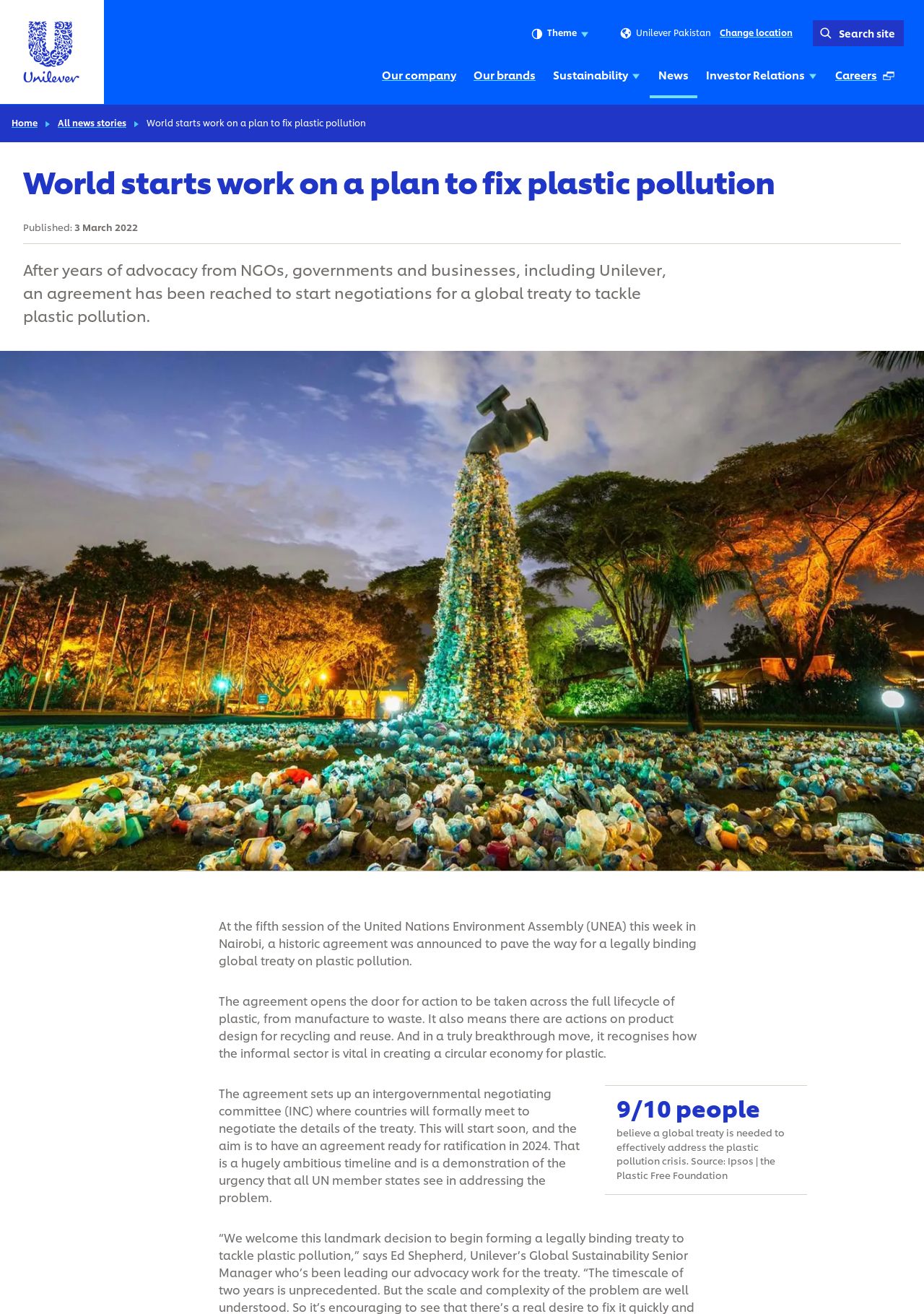Determine the bounding box coordinates of the clickable element to achieve the following action: 'Read about Our company'. Provide the coordinates as four float values between 0 and 1, formatted as [left, top, right, bottom].

[0.404, 0.043, 0.503, 0.073]